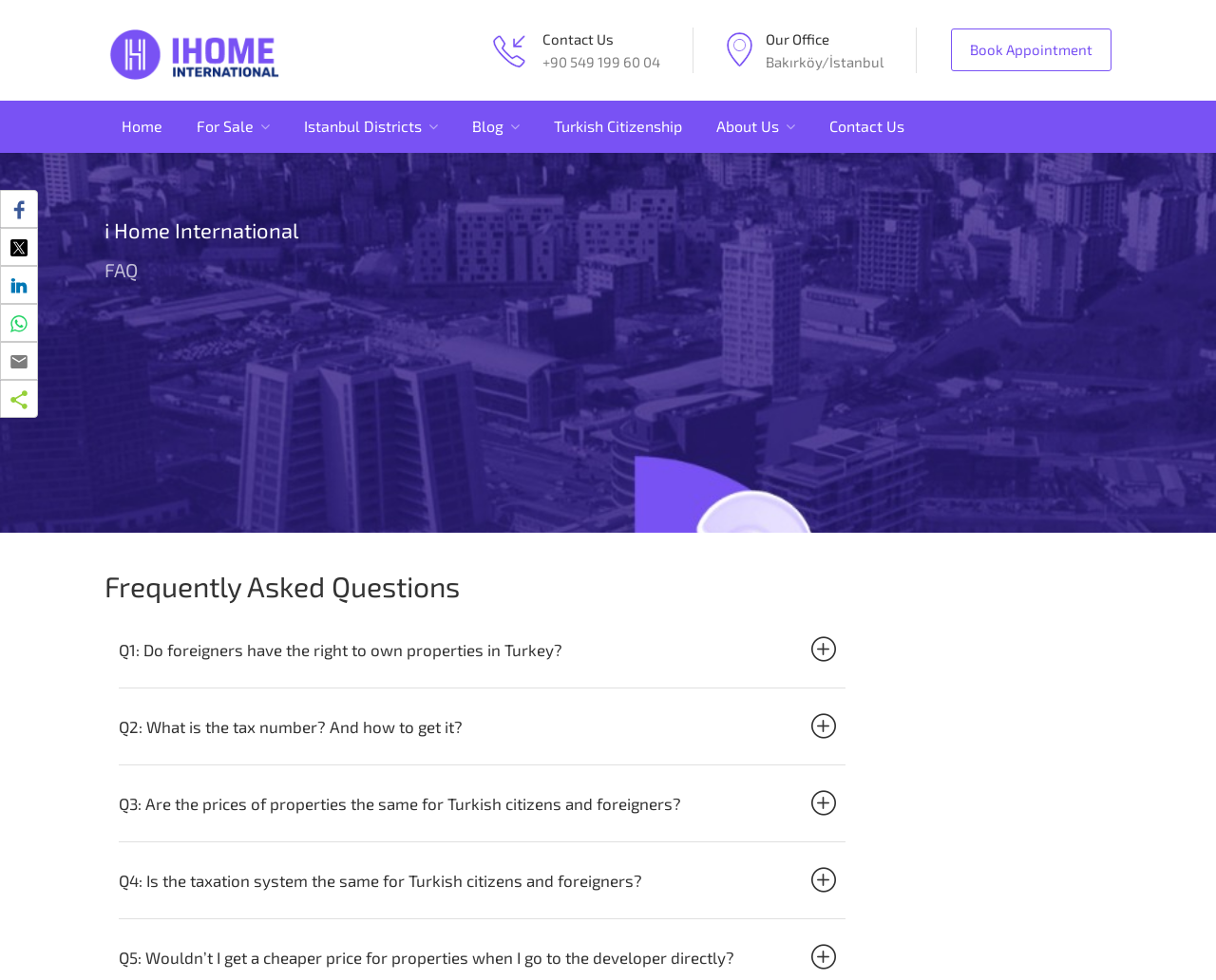Locate the bounding box coordinates of the clickable region necessary to complete the following instruction: "Share the page on Facebook". Provide the coordinates in the format of four float numbers between 0 and 1, i.e., [left, top, right, bottom].

[0.009, 0.204, 0.023, 0.224]